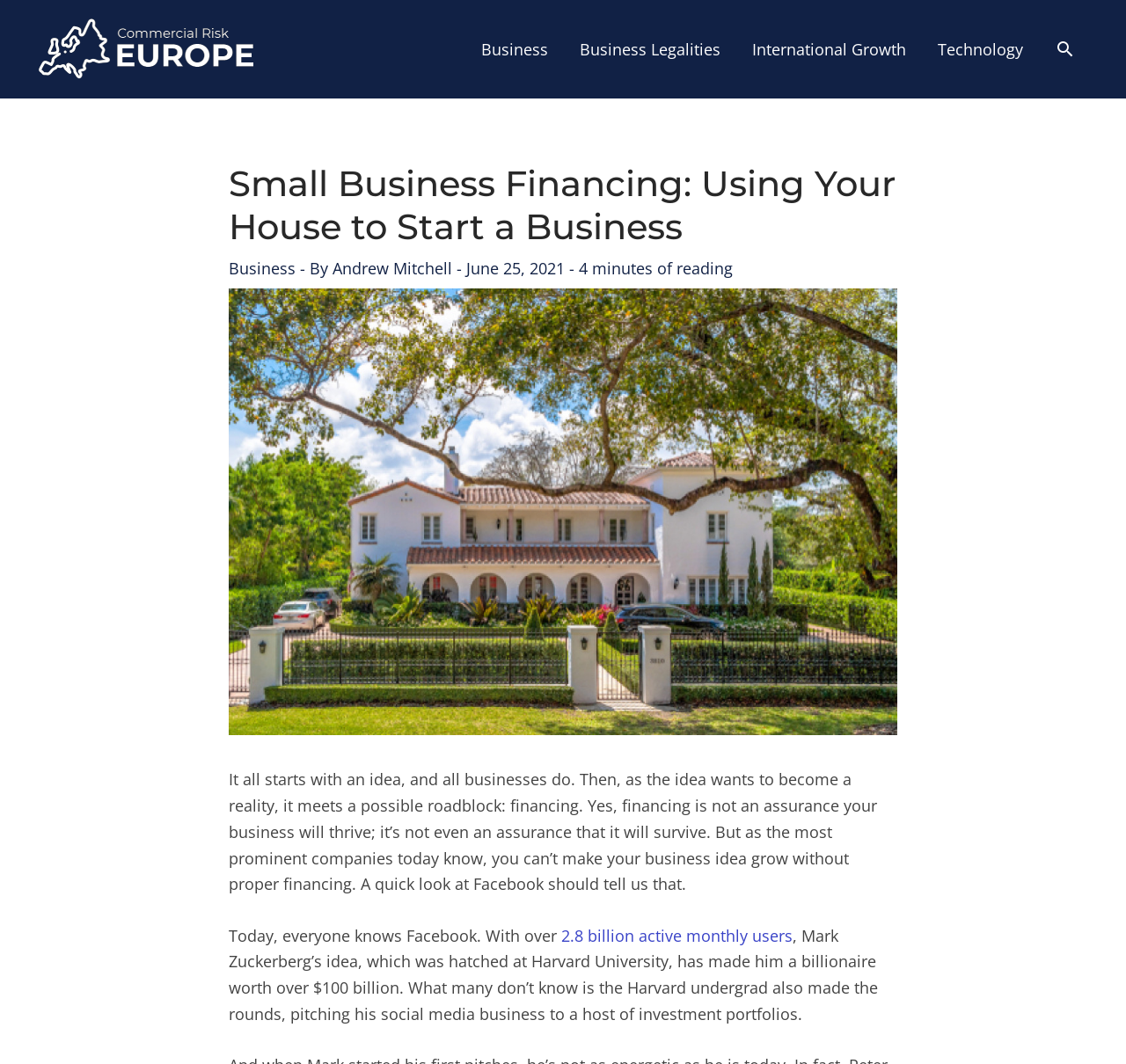Examine the image and give a thorough answer to the following question:
What is the number of active monthly users of Facebook?

According to the article, Facebook has over 2.8 billion active monthly users, as mentioned in the link element with the text '2.8 billion active monthly users'.